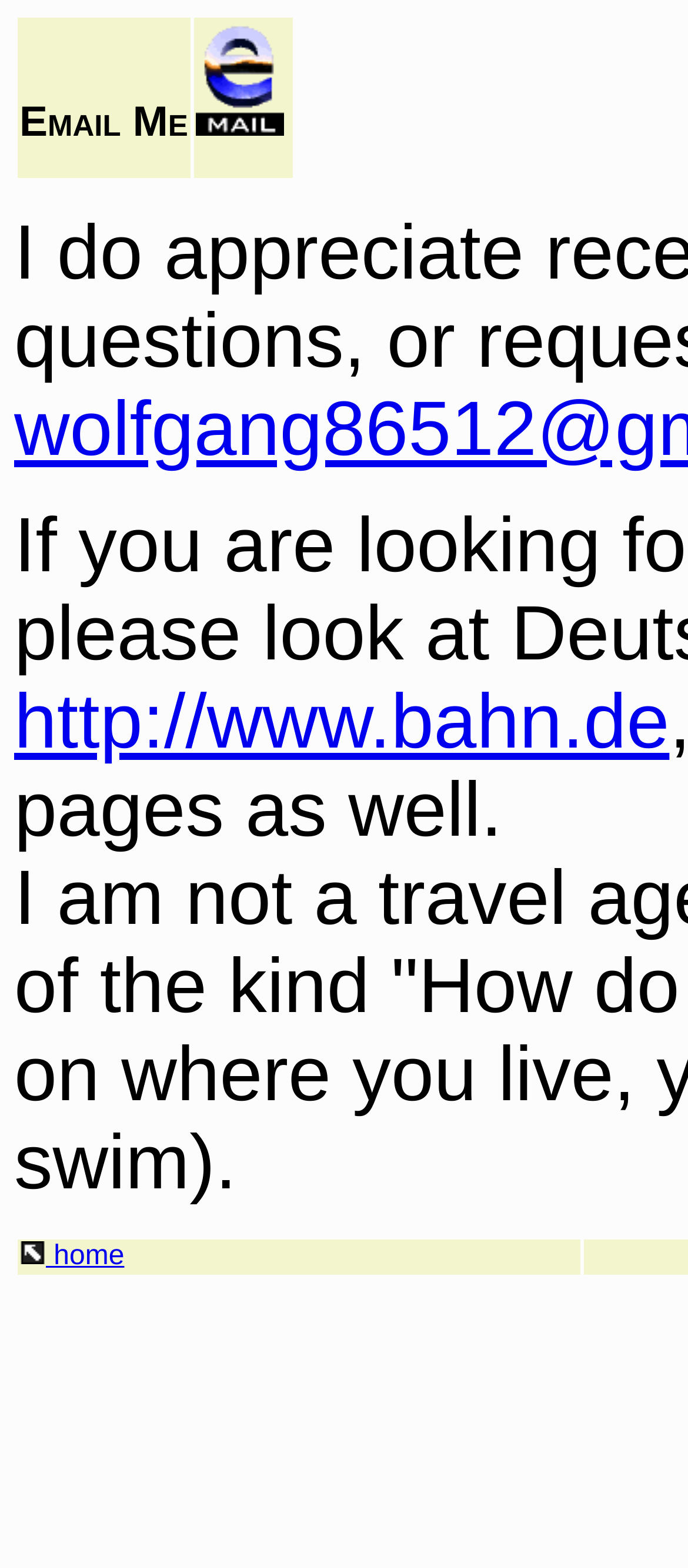Give a detailed account of the webpage.

The webpage is titled "Email Me" and has a table at the top, taking up about a quarter of the screen width and a tenth of the screen height. Within this table, there are two grid cells side by side. The left grid cell contains a heading that reads "Email Me", while the right grid cell has an image of an email icon, labeled "email9c.gif" with a size of 20084 bytes.

Below the table, there is a link to "http://www.bahn.de" that spans almost the entire screen width. This link is divided into a grid cell containing the text "site home home" and an image labeled "site home". The image is positioned to the left of the text.